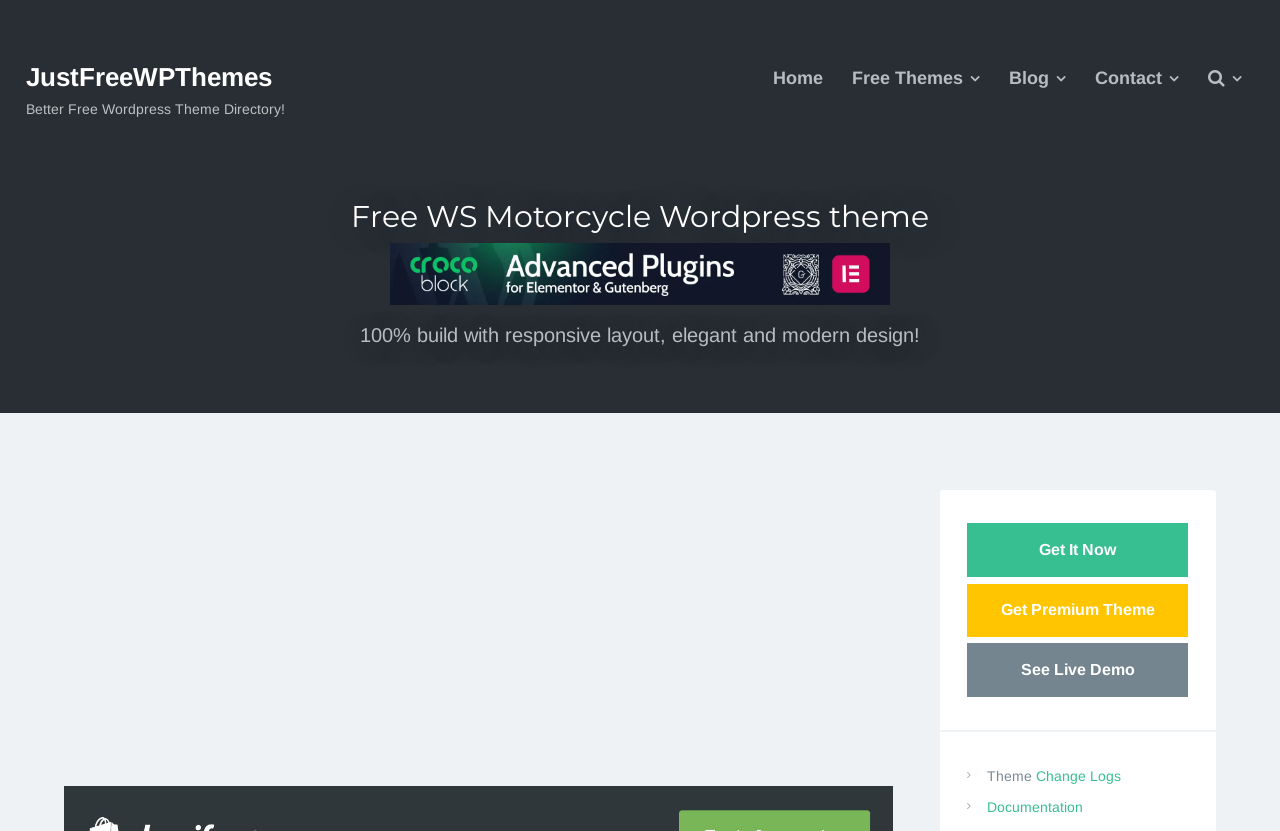Find the bounding box coordinates of the element to click in order to complete this instruction: "View the documentation". The bounding box coordinates must be four float numbers between 0 and 1, denoted as [left, top, right, bottom].

[0.771, 0.961, 0.846, 0.98]